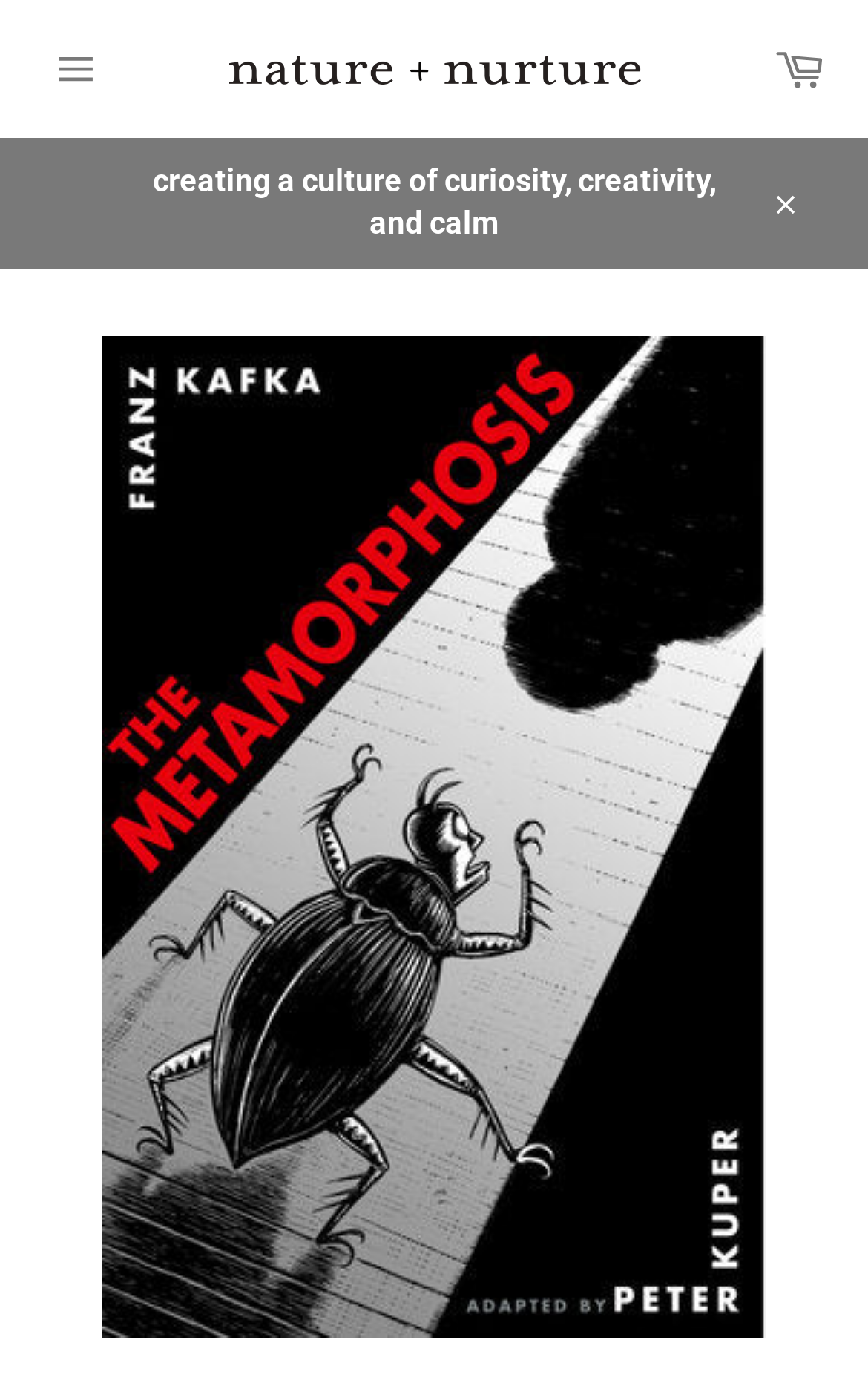Predict the bounding box for the UI component with the following description: "Site navigation".

[0.026, 0.016, 0.141, 0.084]